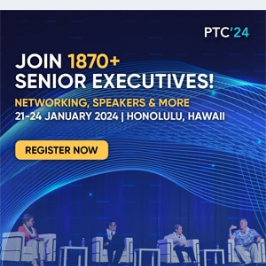How many senior executives are expected to attend the PTC'24 conference?
With the help of the image, please provide a detailed response to the question.

The number of senior executives expected to attend the PTC'24 conference can be found in the caption, which mentions that participants will have the opportunity to join over 1,870 senior executives for a dynamic networking experience.